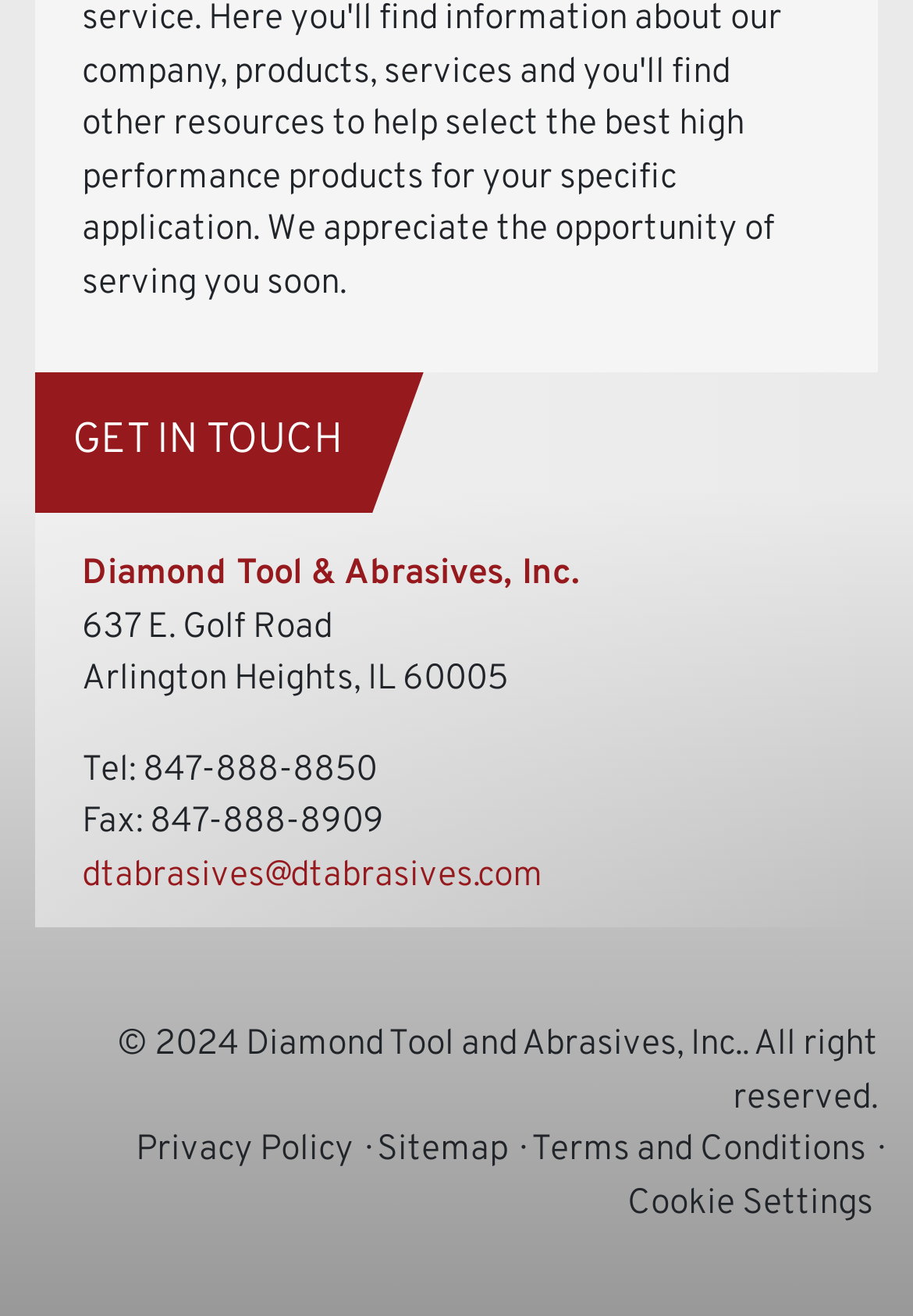What is the company name?
Answer the question using a single word or phrase, according to the image.

Diamond Tool & Abrasives, Inc.